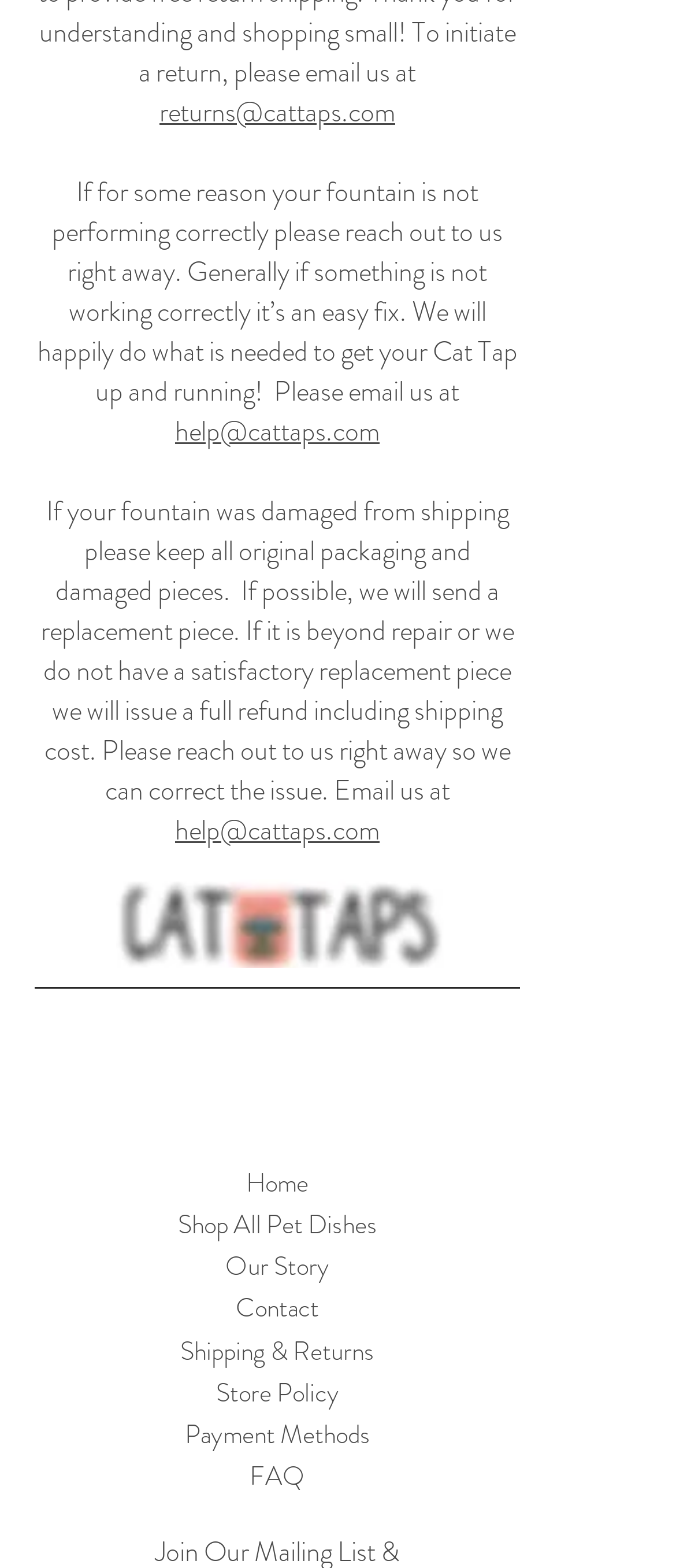Identify the bounding box coordinates necessary to click and complete the given instruction: "view our story".

[0.333, 0.795, 0.487, 0.819]